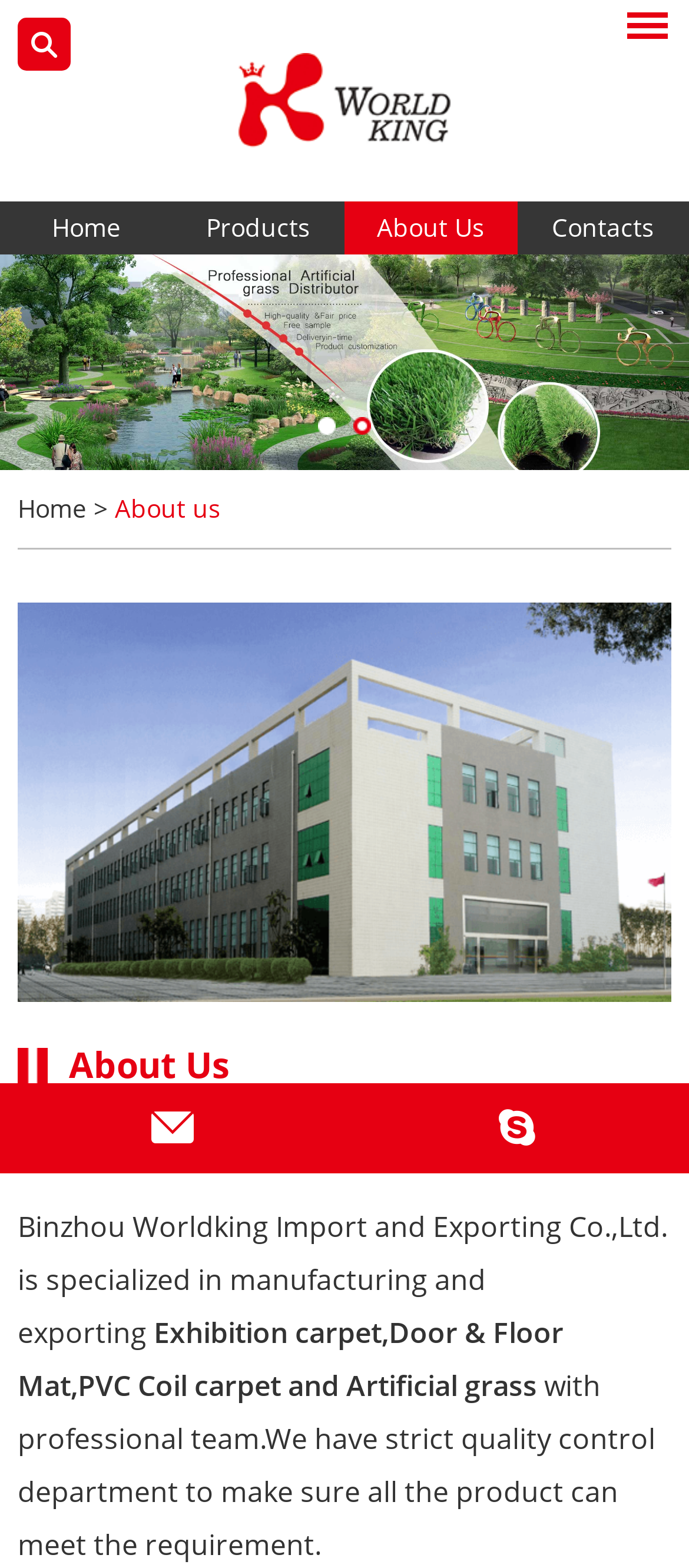Select the bounding box coordinates of the element I need to click to carry out the following instruction: "Go to the home page".

[0.0, 0.129, 0.25, 0.162]